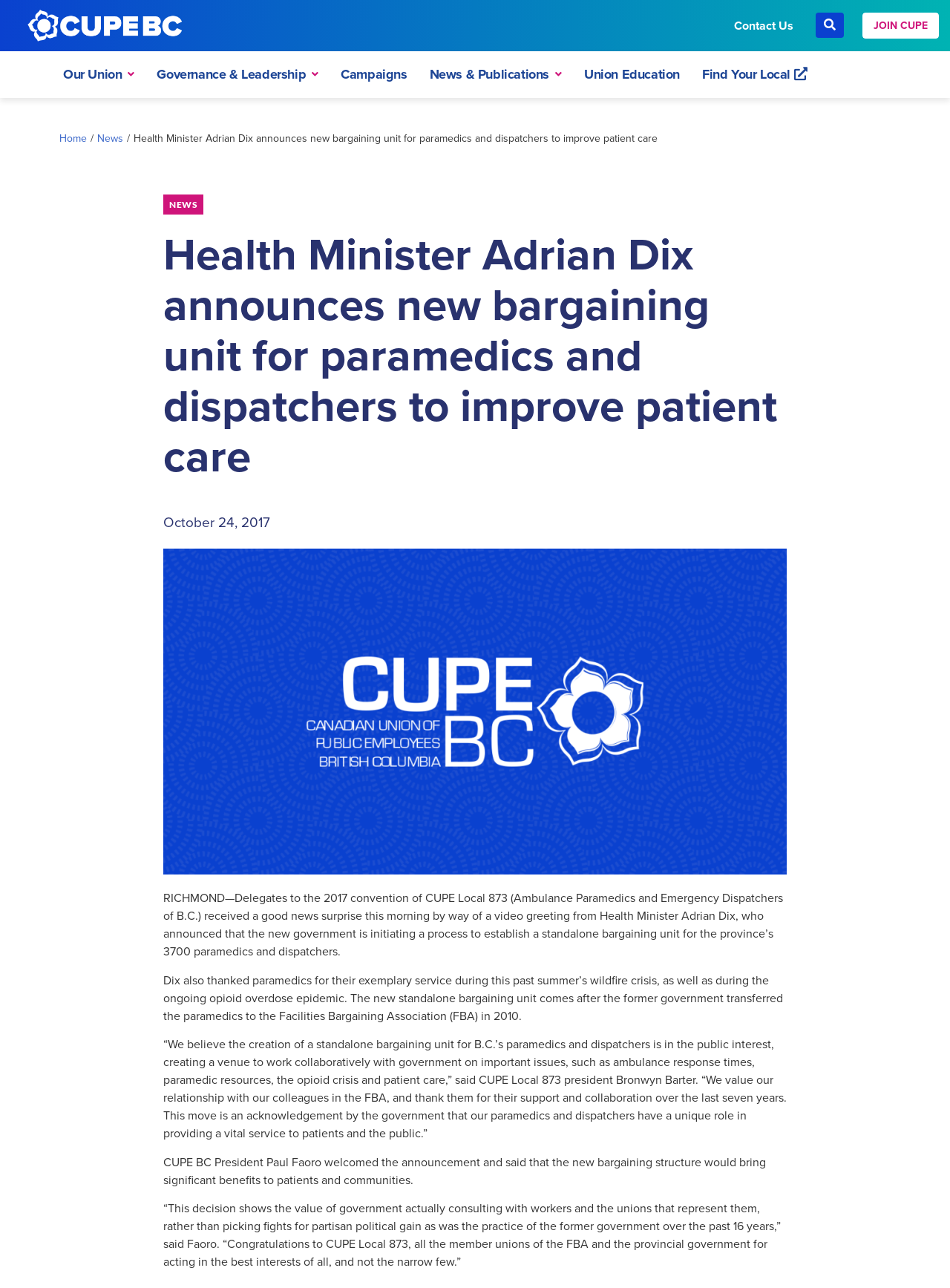Please find the bounding box coordinates for the clickable element needed to perform this instruction: "Read the 'News' article".

[0.102, 0.099, 0.13, 0.116]